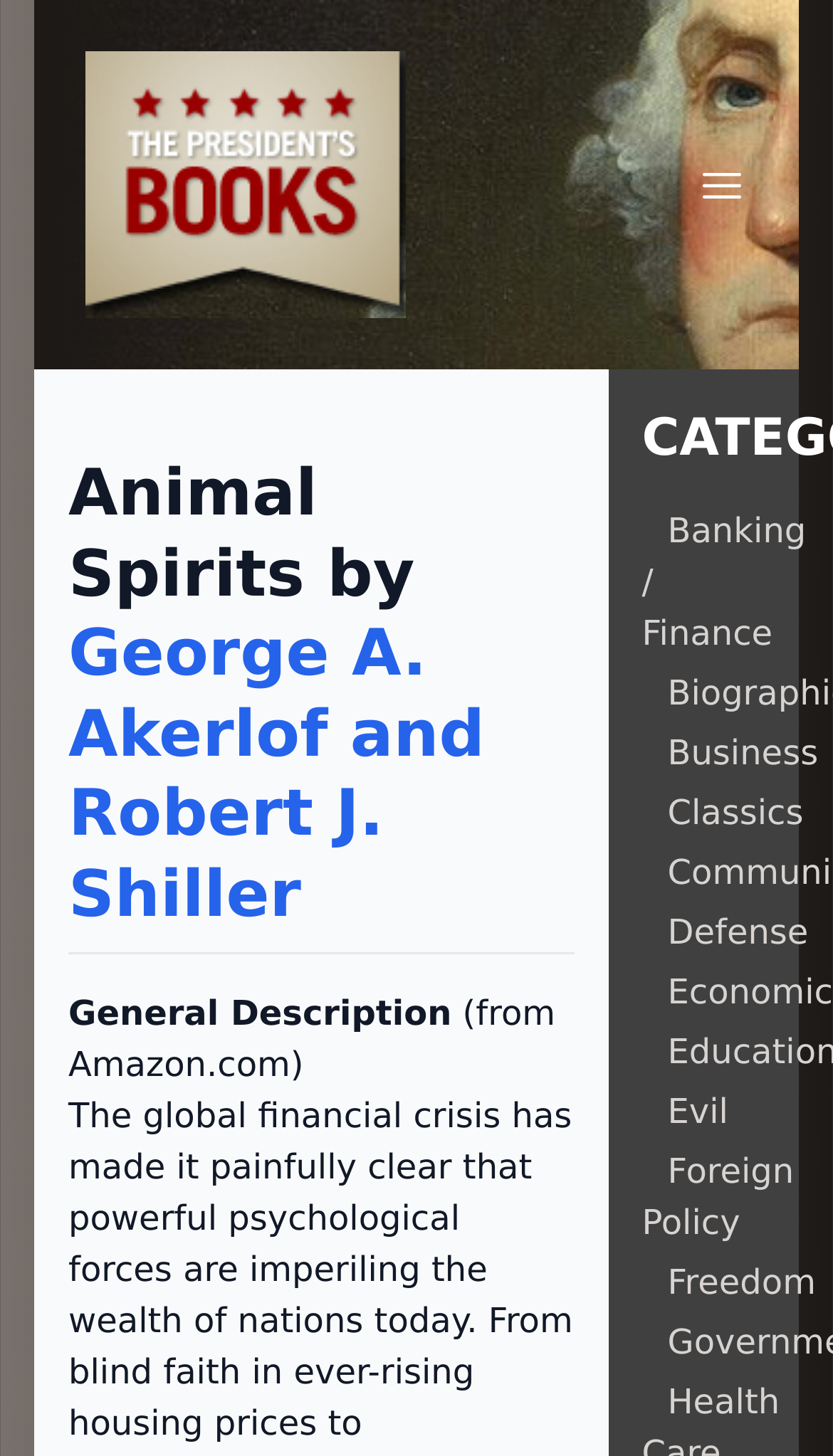Use the details in the image to answer the question thoroughly: 
How many books are displayed on this page?

There is only one book displayed on this page, which is 'Animal Spirits by George A. Akerlof and Robert J. Shiller'. This book is mentioned in the heading element and has a description and author information listed.